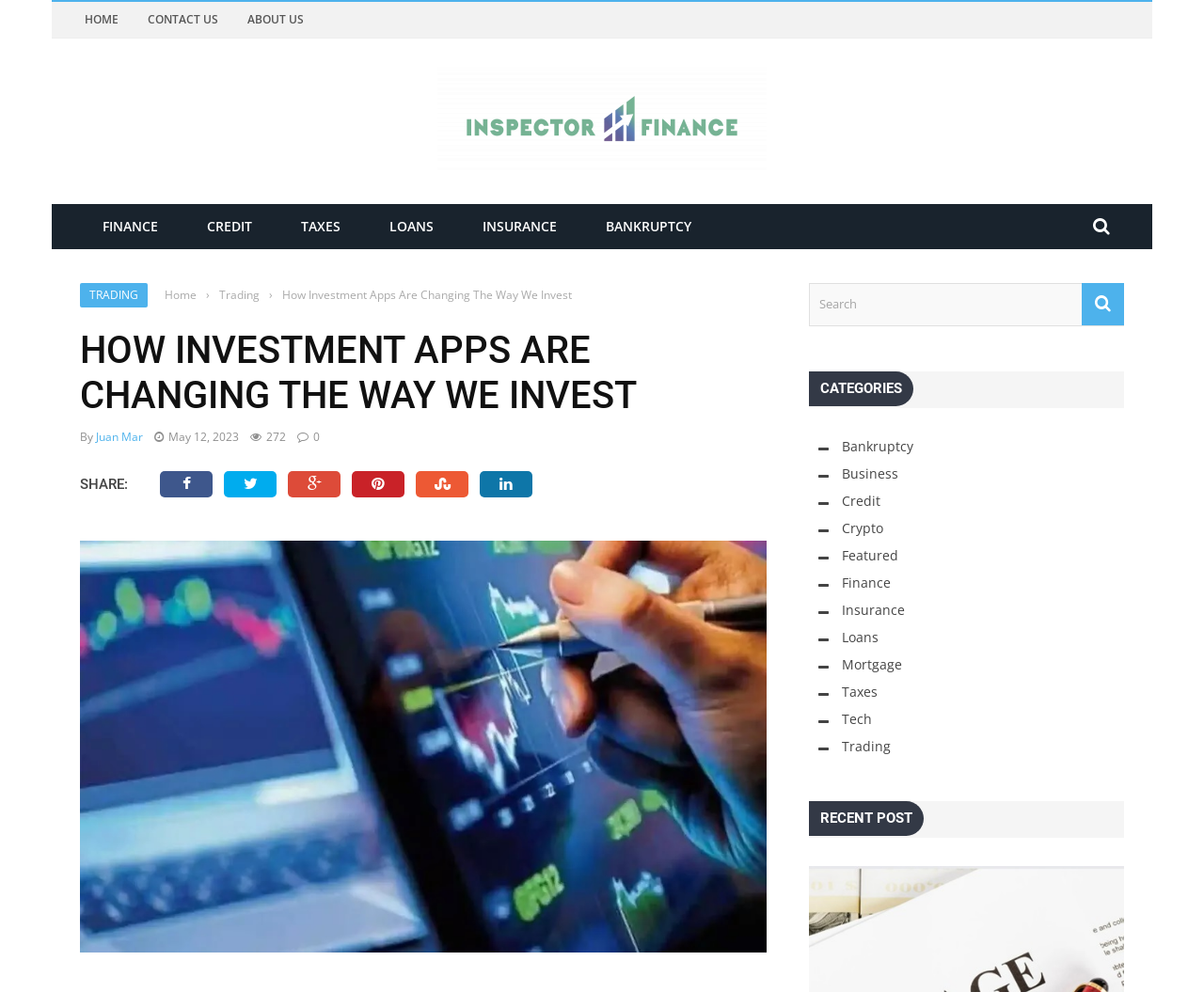What is the name of the website?
From the image, provide a succinct answer in one word or a short phrase.

Inspector Finance